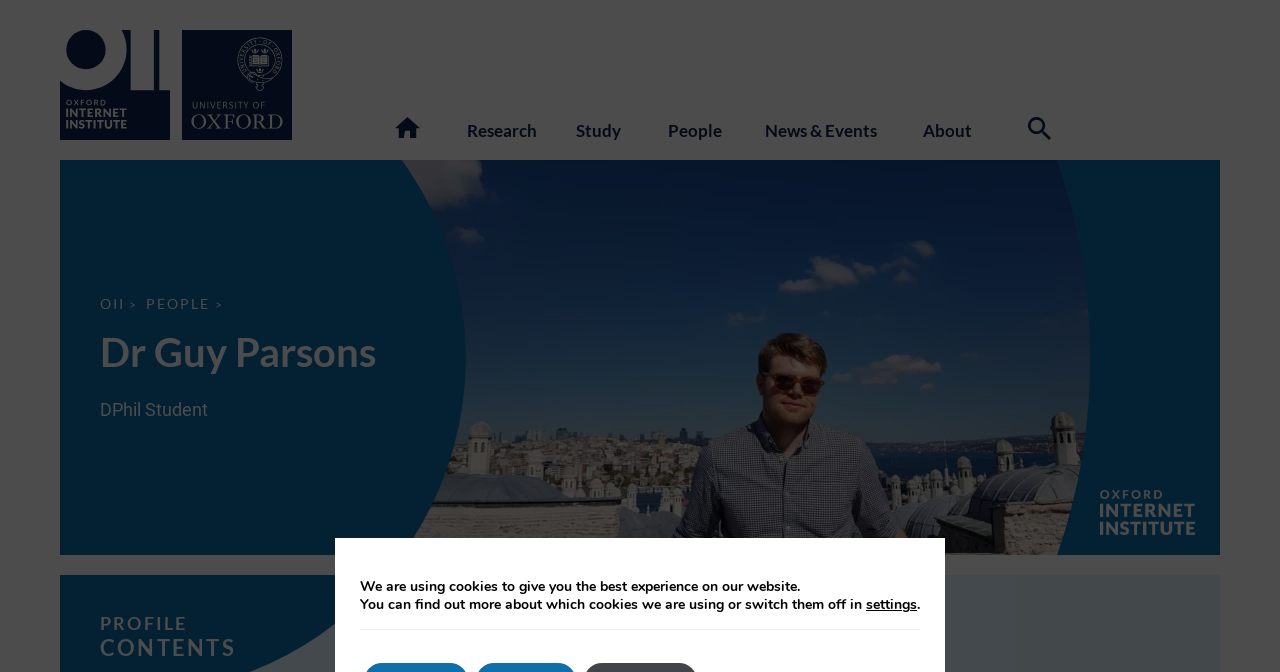Offer a thorough description of the webpage.

This webpage is about Dr. Guy Parsons, a Shirley Scholar at the Oxford Internet Institute (OII). At the top left, there are two links to the Oxford Internet Institute and Oxford University homepages. Next to them, a button allows users to return to the homepage, accompanied by a homepage icon. 

A navigation menu is situated below, featuring links to Research, Study, People, News & Events, and About. On the right side of the navigation menu, a search icon button is located, which opens the site search box when clicked.

The main content of the page is divided into two sections. On the left, there is a profile section with a heading "Dr. Guy Parsons" and a subheading "DPhil Student". Below this, there is a section titled "PROFILE CONTENTS". 

On the right side, there is a section with a heading "ABOUT" and a brief description of Dr. Guy Parsons, mentioning that he is an Intensive Care doctor and the Clinical Lead for a Health AI business at Deloitte, and that he researches AI-enabled healthcare systems. 

At the bottom of the page, there is a notification about the use of cookies on the website, with an option to switch them off or learn more about the cookies used. The page also features several images, including the Oxford Internet Institute text logo, a homepage icon, and a profile picture of Dr. Guy Parsons.